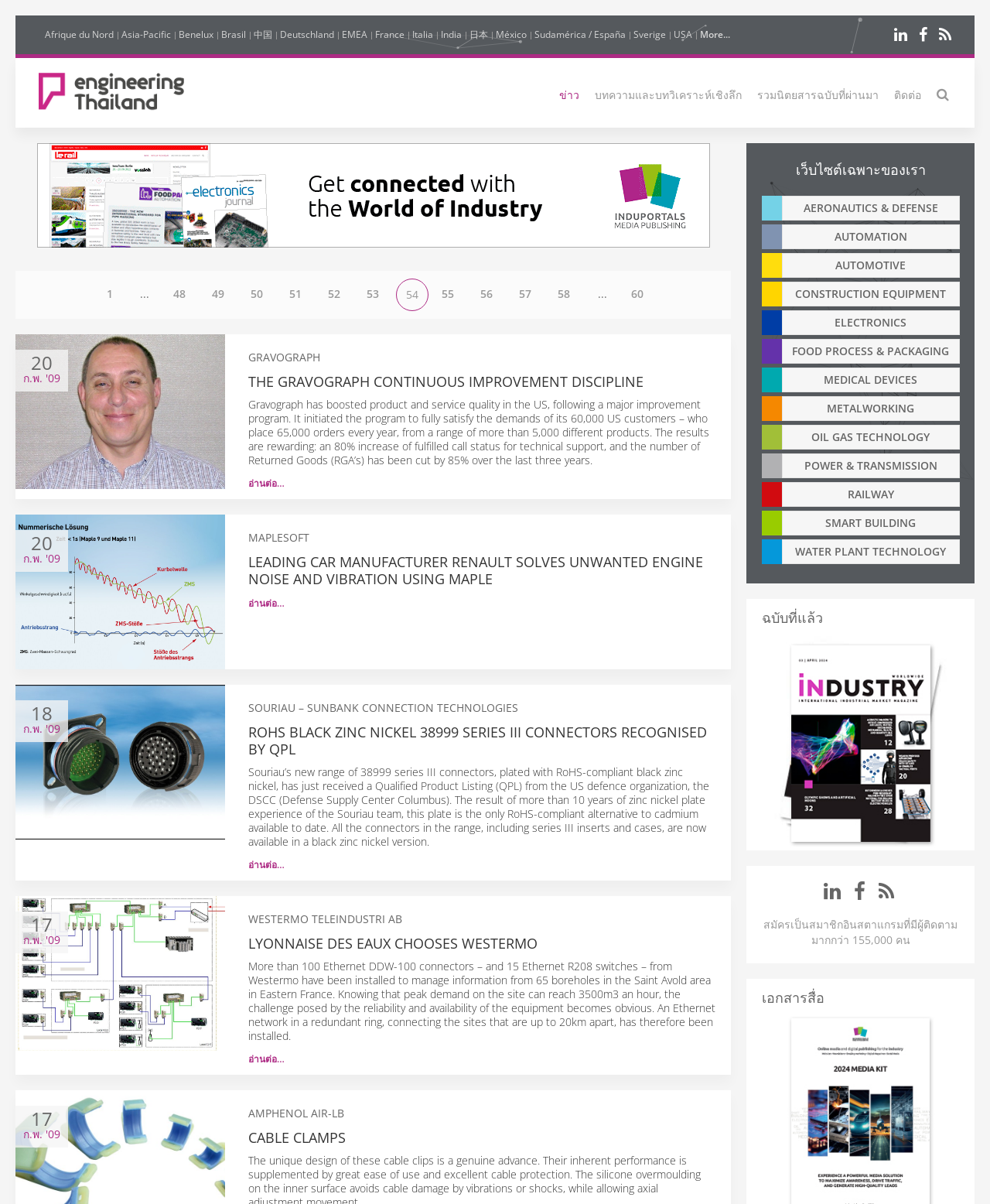Answer the following in one word or a short phrase: 
How many regions are listed?

18